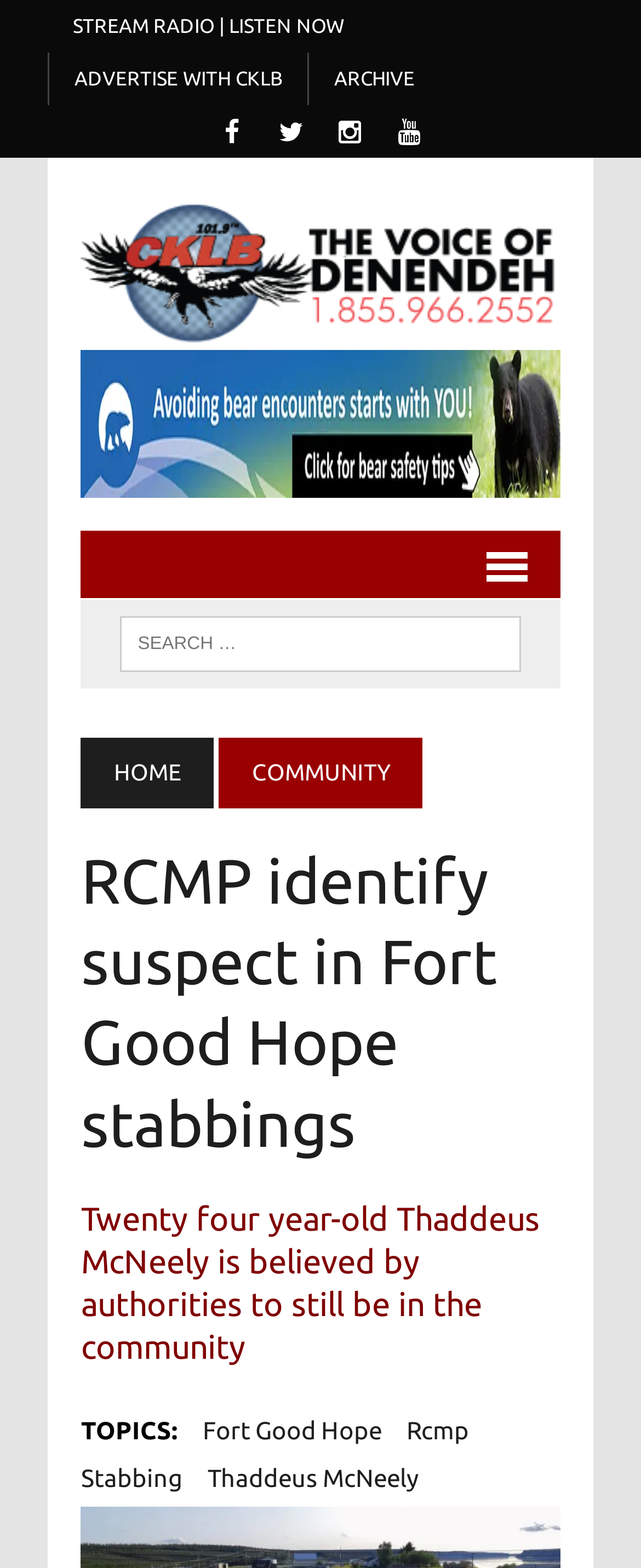Refer to the image and provide an in-depth answer to the question: 
What is the name of the radio station?

I found the answer by looking at the top-left corner of the webpage, where the logo and name of the radio station are displayed.